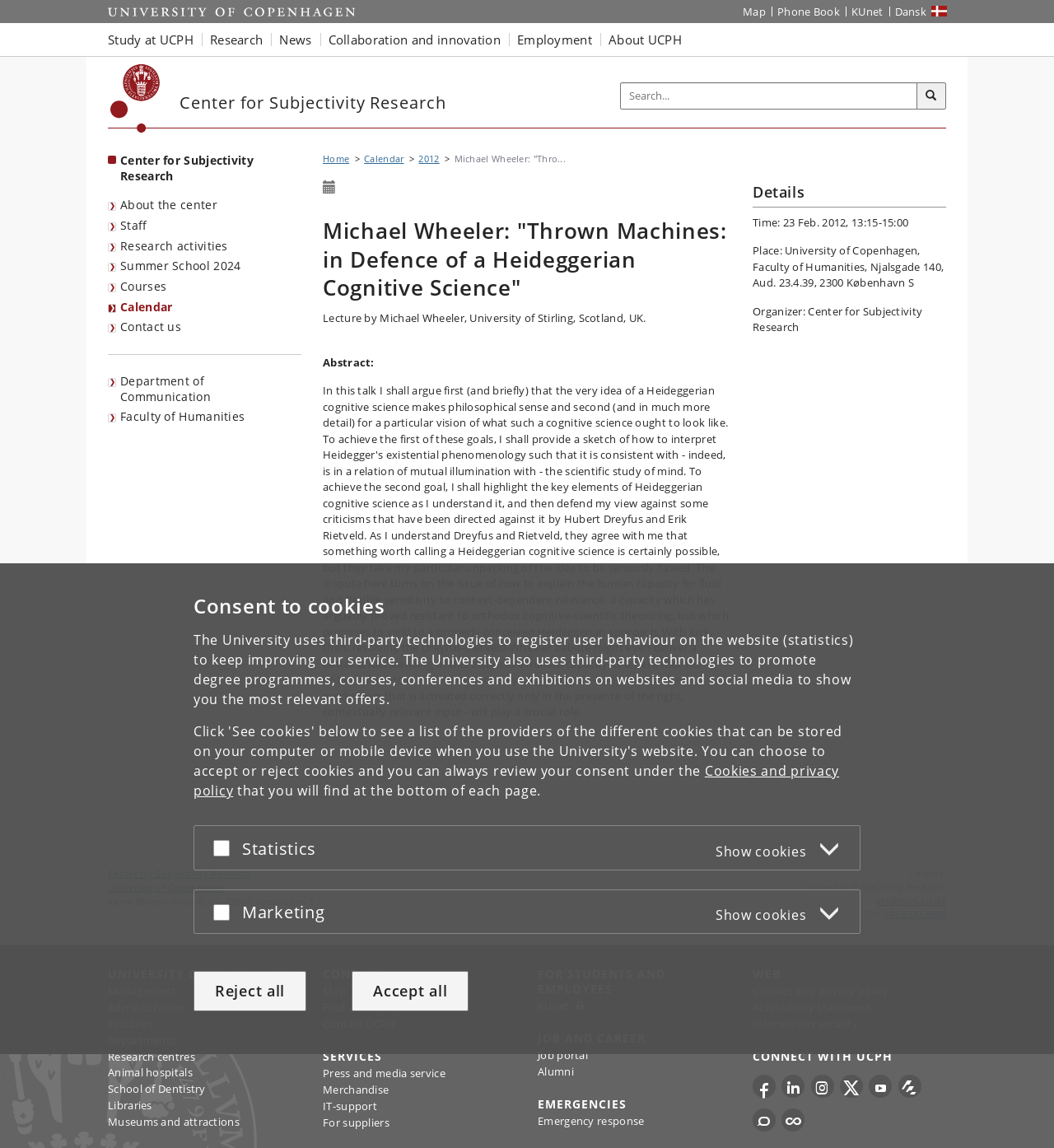Please identify the bounding box coordinates of the element's region that needs to be clicked to fulfill the following instruction: "Search for something". The bounding box coordinates should consist of four float numbers between 0 and 1, i.e., [left, top, right, bottom].

[0.588, 0.071, 0.908, 0.095]